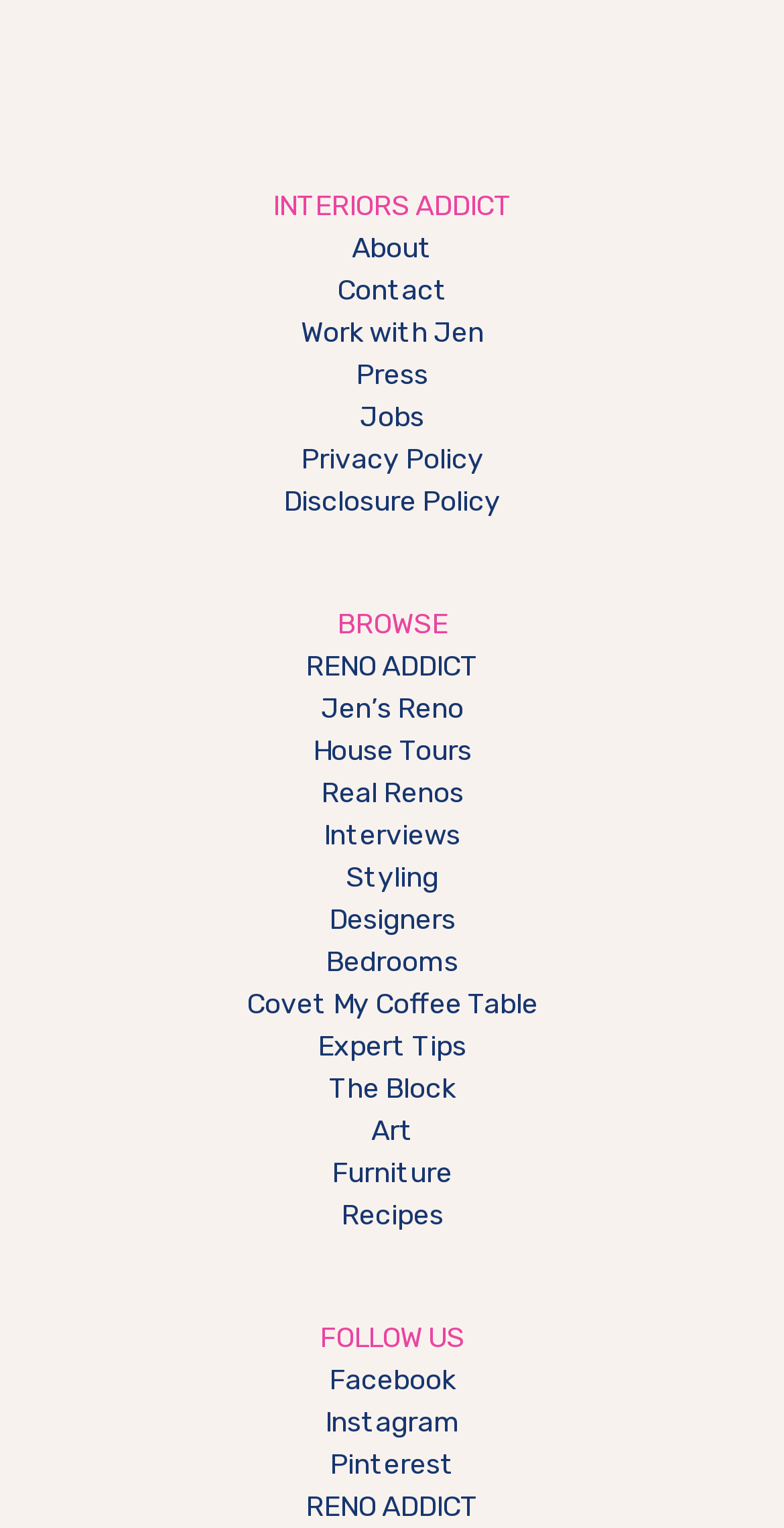What type of content can users expect to find on the website?
Refer to the image and provide a detailed answer to the question.

By examining the various links and categories on the webpage, it is clear that the website is focused on interior design, renovation, and styling, and users can expect to find content related to these topics.